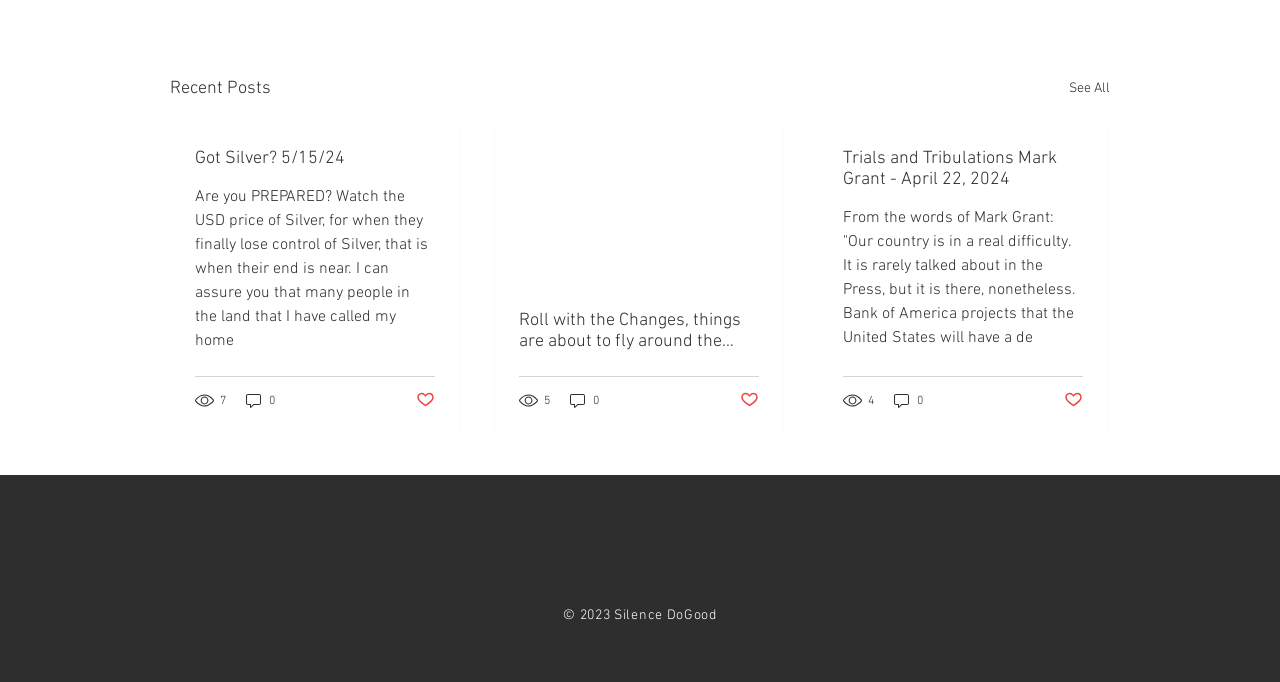Pinpoint the bounding box coordinates of the area that should be clicked to complete the following instruction: "Read the article 'Got Silver?'". The coordinates must be given as four float numbers between 0 and 1, i.e., [left, top, right, bottom].

[0.152, 0.216, 0.34, 0.247]